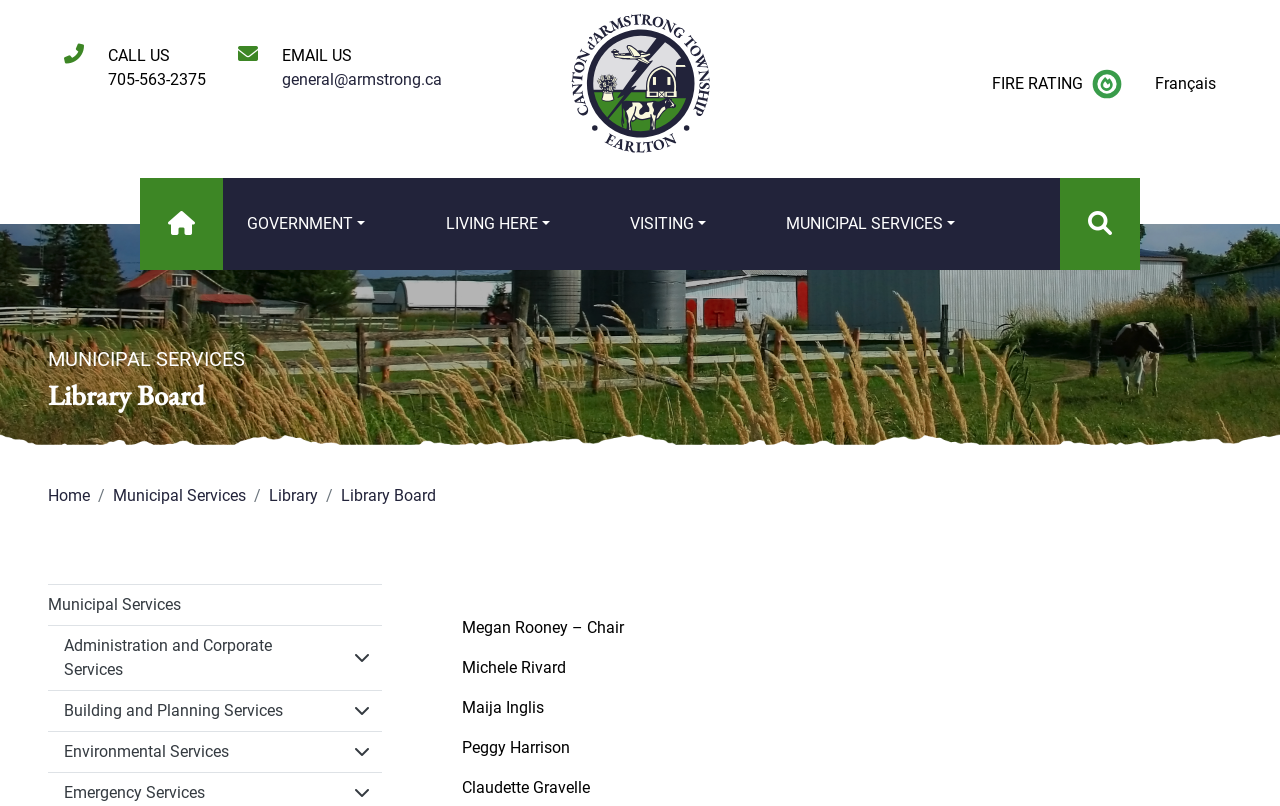How many main menu categories are there?
Based on the image, give a one-word or short phrase answer.

4